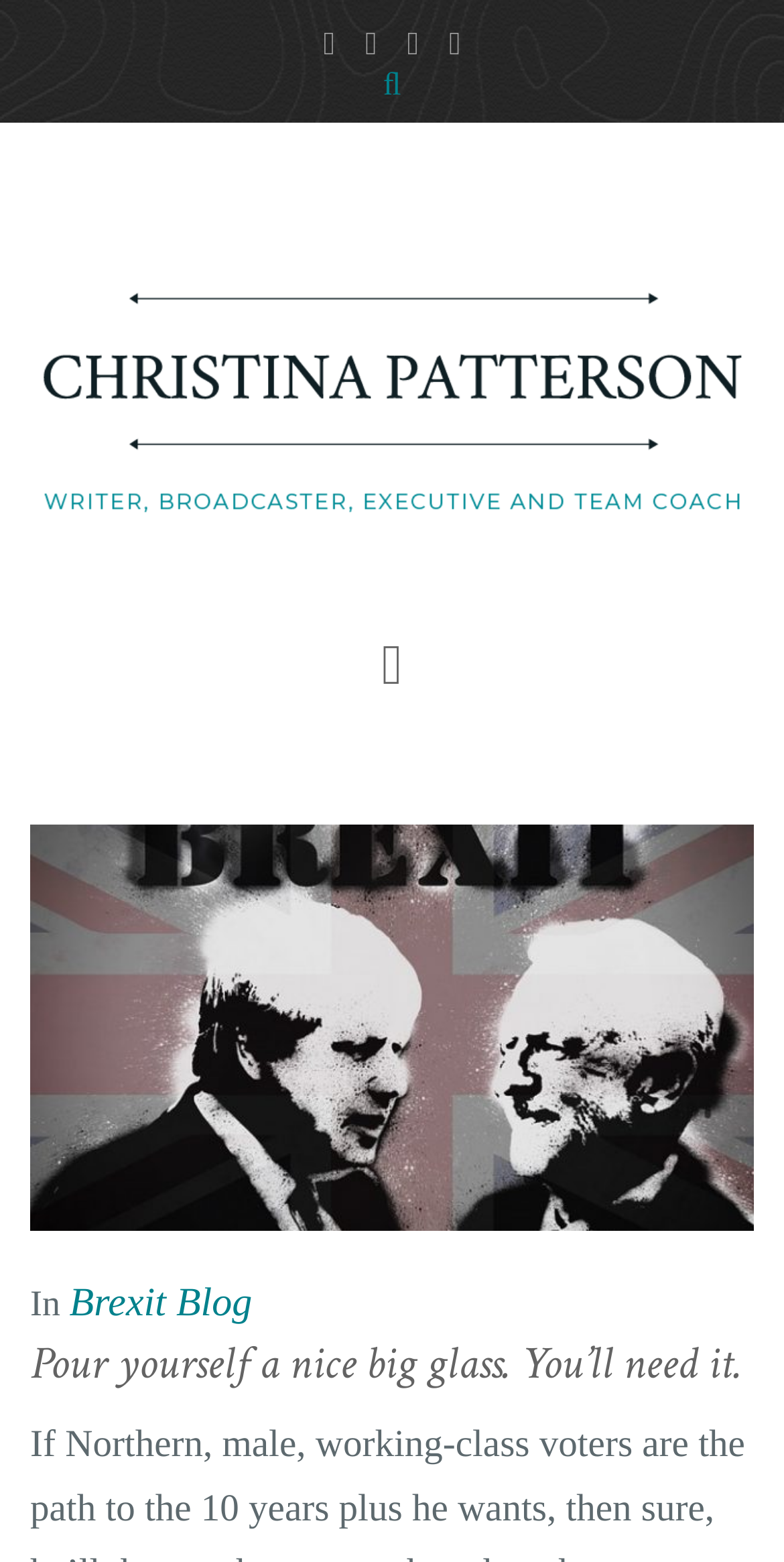Articulate a detailed summary of the webpage's content and design.

This webpage is about Christina Patterson, a writer, broadcaster, non-executive director, and consultant, with a focus on Brexit. At the top, there are five social media links, evenly spaced and aligned horizontally, with icons represented by Unicode characters. Below these links, there is a large header section that spans the entire width of the page, containing Christina Patterson's name and title.

To the right of the header section, there is a large image that takes up most of the page's width, with a caption "brexit-4611370_640". Below the image, there is a table with a header section that contains the text "In" and a link to "Brexit Blog". The main content of the page is a blog post titled "Pour yourself a nice big glass. You’ll need it.", which is a prominent heading that spans the entire width of the page.